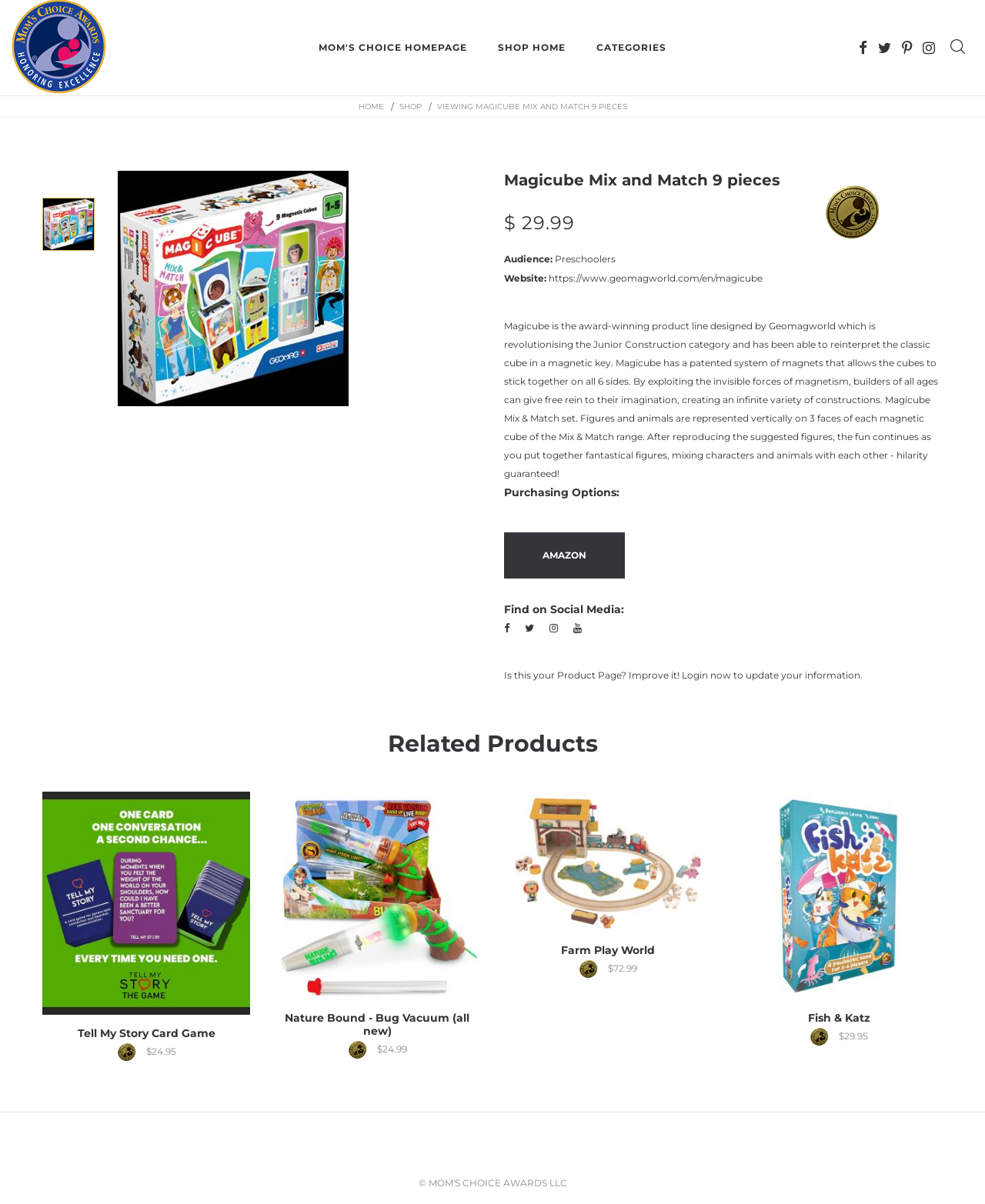Explain the webpage's layout and main content in detail.

This webpage is about a product called Magicube Mix and Match 9 pieces, which is an award-winning product line designed by Geomagworld. The page has a navigation menu at the top with links to the homepage, shop, and categories. There are also social media links and a search icon on the top right corner.

Below the navigation menu, there is a heading that reads "Magicube Mix and Match 9 pieces" followed by a price tag of $29.99. The product description is provided in a paragraph, which explains that Magicube is a patented system of magnets that allows the cubes to stick together on all 6 sides, enabling builders of all ages to create an infinite variety of constructions.

On the right side of the product description, there is an image of the MCA Gold Award, indicating that the product has received an award. Below the product description, there are purchasing options, including a link to Amazon.

The page also features a section called "Related Products" with four products listed, each with a heading, image, and price tag. The products are Tell My Story Card Game, Nature Bound - Bug Vacuum (all new), Farm Play World, and Fish & Katz. Each product has a link to its respective page.

At the bottom of the page, there is a copyright notice with the year and a link to MOM'S CHOICE AWARDS LLC.